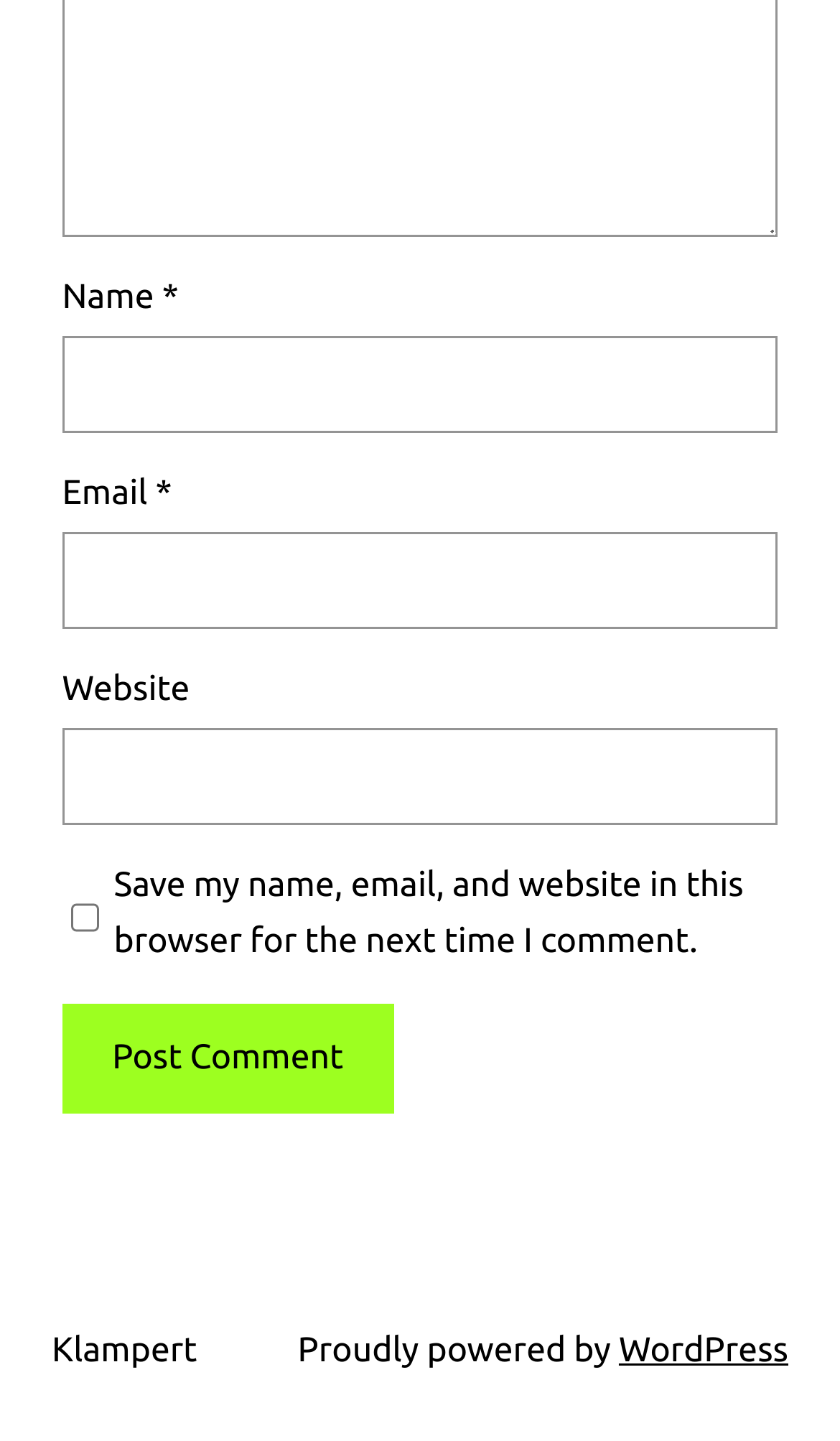Given the element description parent_node: Name * name="author", specify the bounding box coordinates of the corresponding UI element in the format (top-left x, top-left y, bottom-right x, bottom-right y). All values must be between 0 and 1.

[0.074, 0.233, 0.926, 0.301]